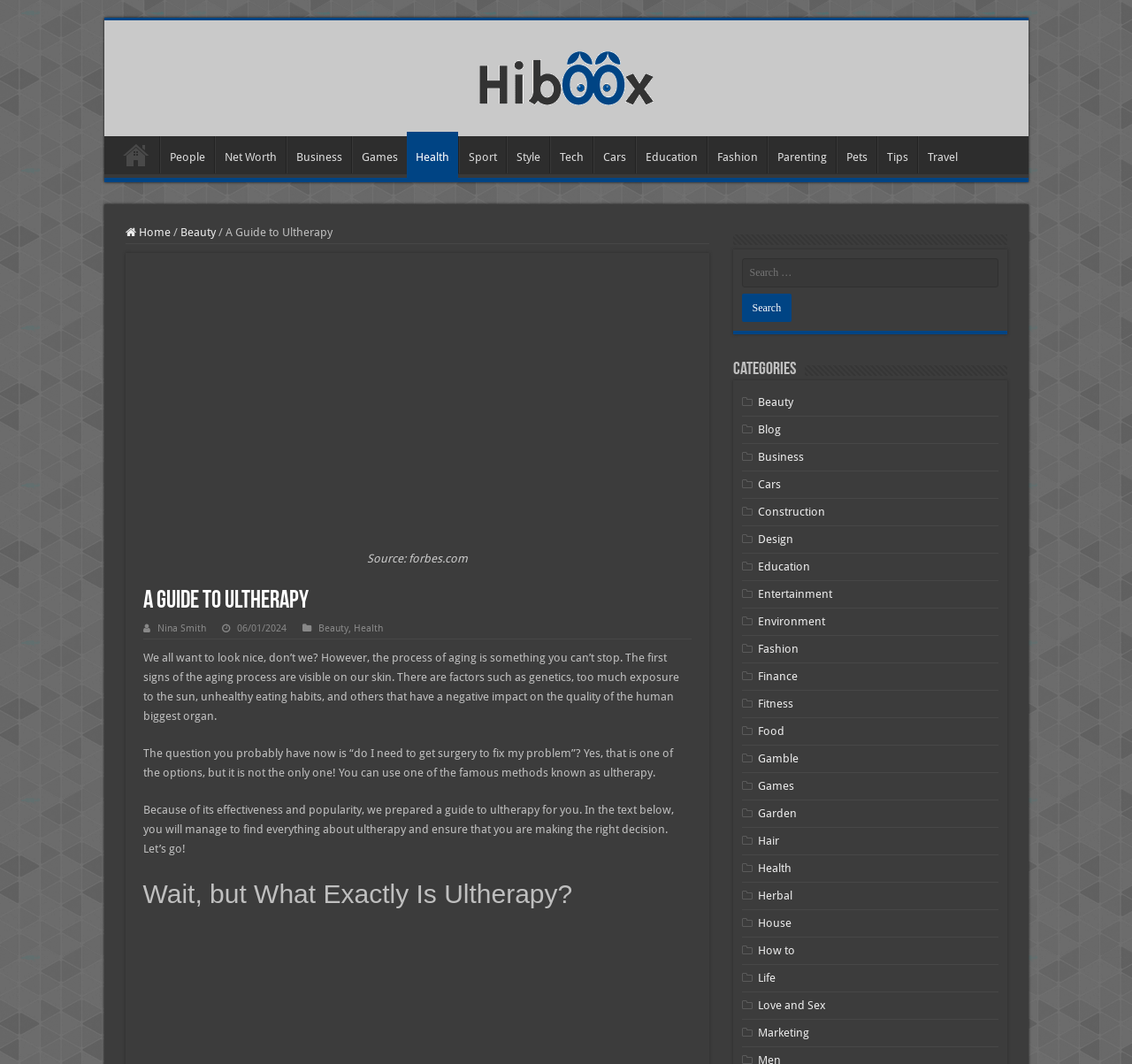Specify the bounding box coordinates of the region I need to click to perform the following instruction: "Go to the 'Health' section". The coordinates must be four float numbers in the range of 0 to 1, i.e., [left, top, right, bottom].

[0.359, 0.124, 0.404, 0.167]